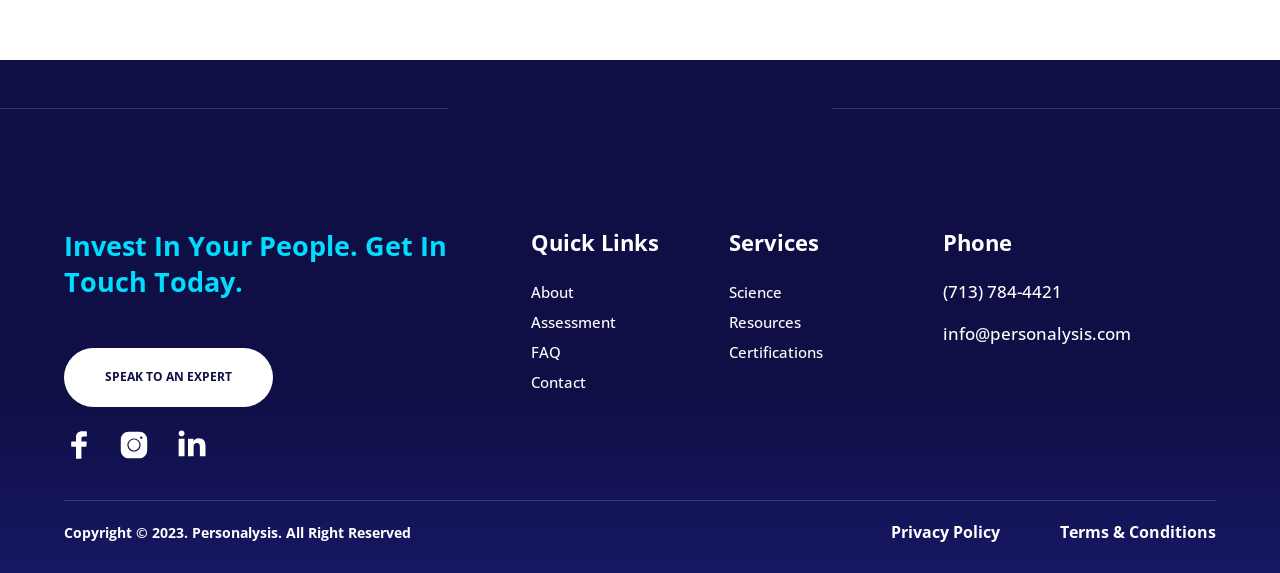Determine the bounding box coordinates of the element's region needed to click to follow the instruction: "Learn about the services". Provide these coordinates as four float numbers between 0 and 1, formatted as [left, top, right, bottom].

[0.569, 0.399, 0.643, 0.467]